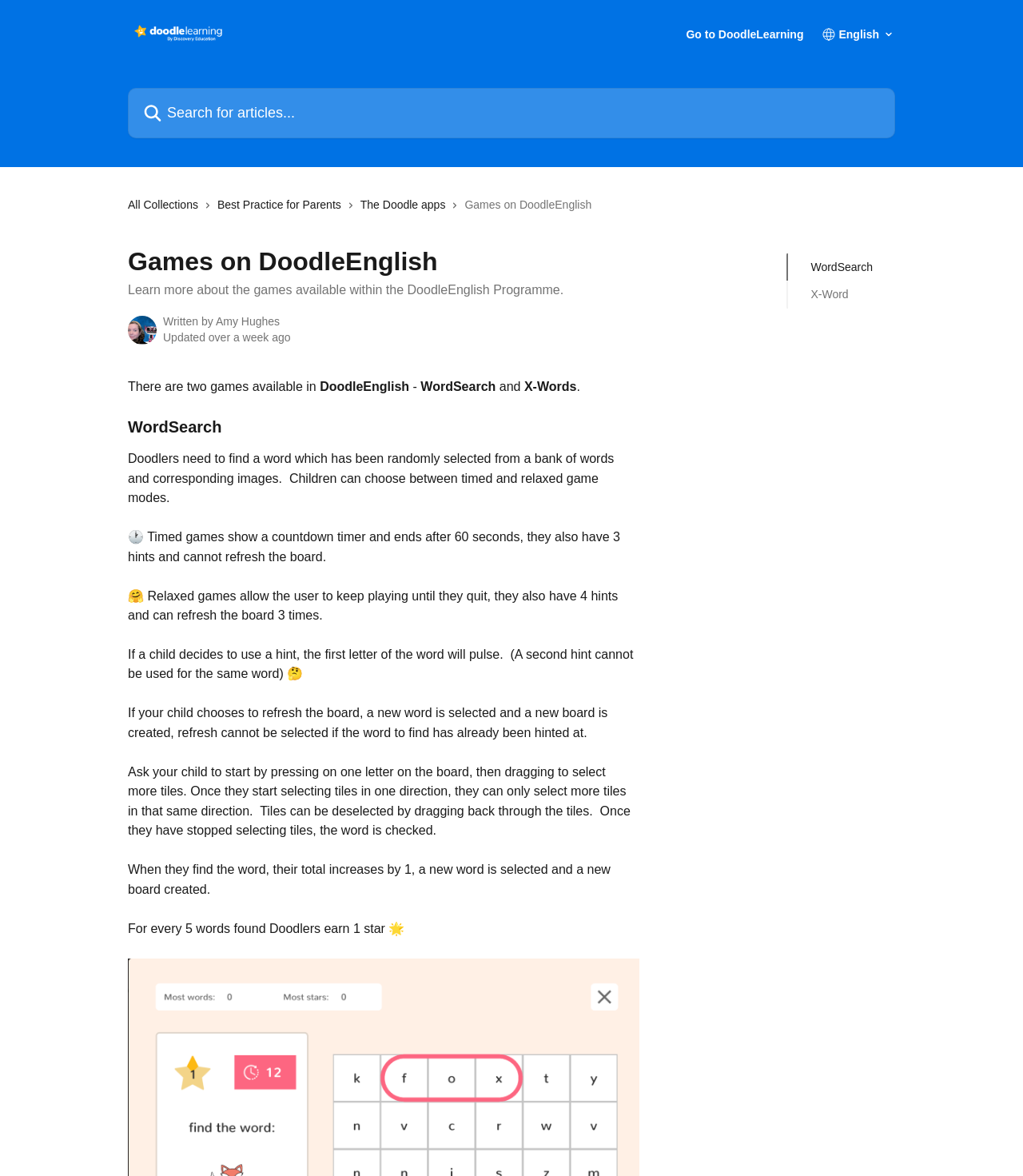How many stars do Doodlers earn for every 5 words found?
Examine the image and provide an in-depth answer to the question.

The webpage states that 'For every 5 words found Doodlers earn 1 star'.